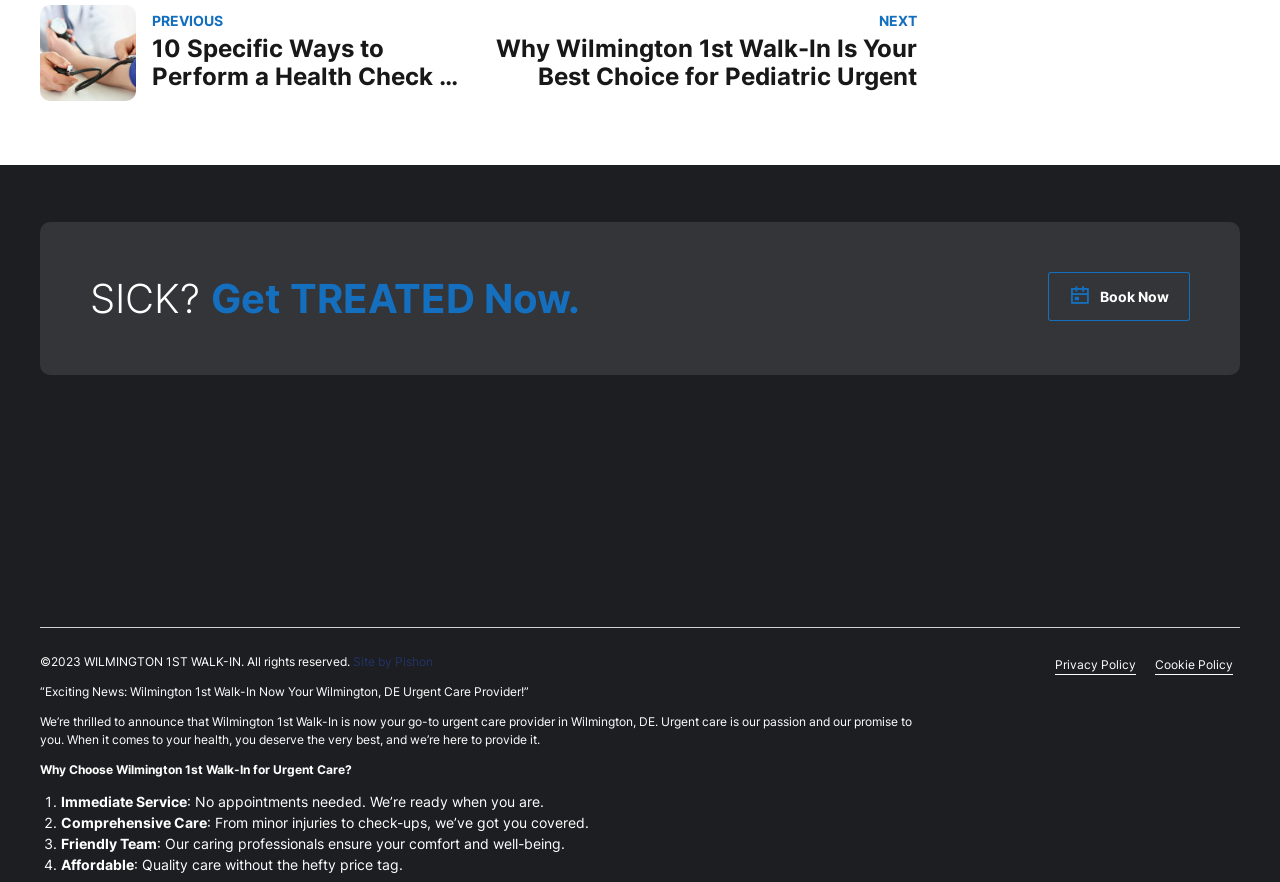Refer to the image and offer a detailed explanation in response to the question: What are the benefits of choosing Wilmington 1st Walk-In for urgent care?

I found the answer by looking at the list markers and static text under the heading 'Why Choose Wilmington 1st Walk-In for Urgent Care?', which lists out the benefits of choosing Wilmington 1st Walk-In for urgent care, including Immediate Service, Comprehensive Care, Friendly Team, and Affordable.